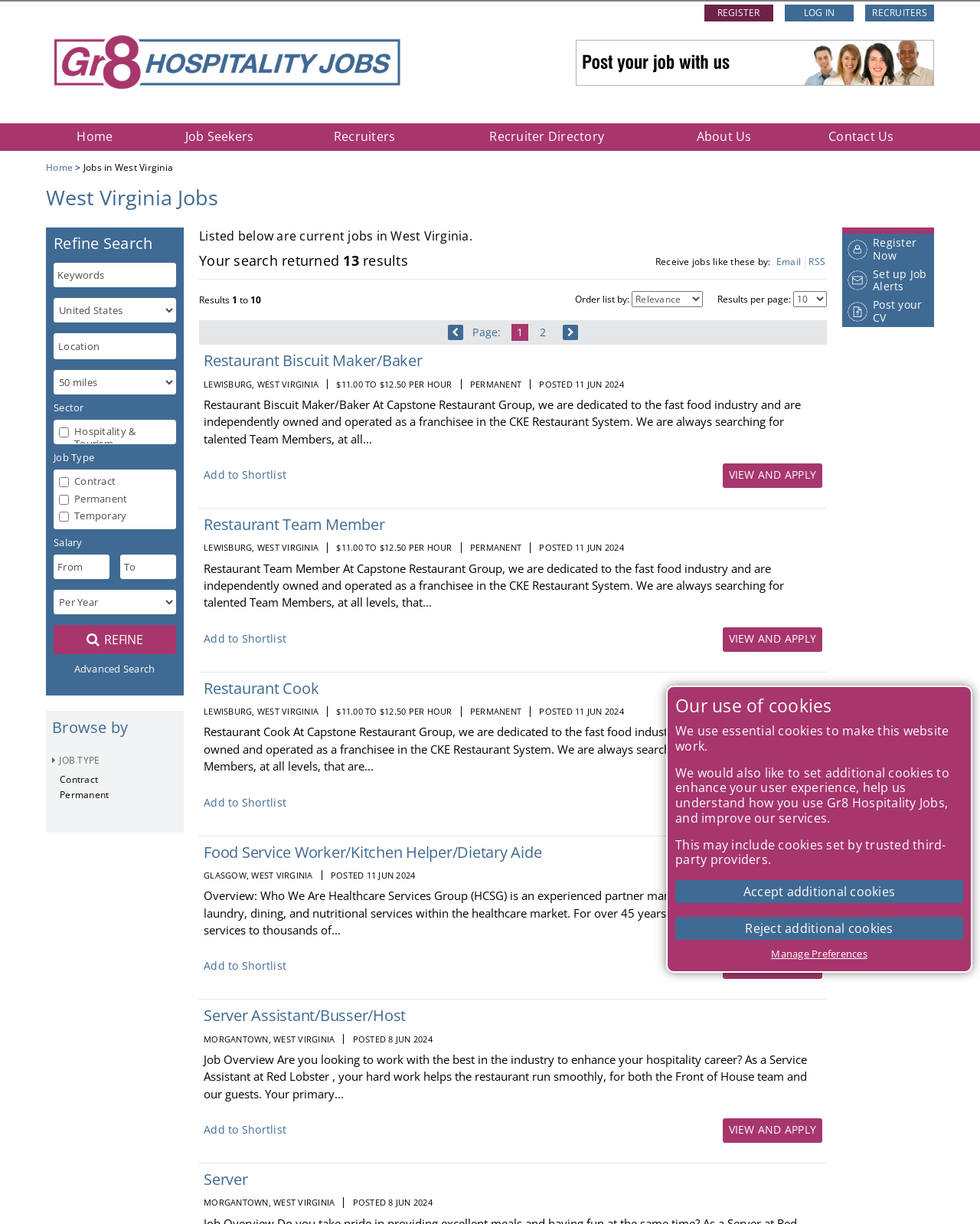Please specify the bounding box coordinates of the element that should be clicked to execute the given instruction: 'Refine search'. Ensure the coordinates are four float numbers between 0 and 1, expressed as [left, top, right, bottom].

[0.055, 0.511, 0.18, 0.535]